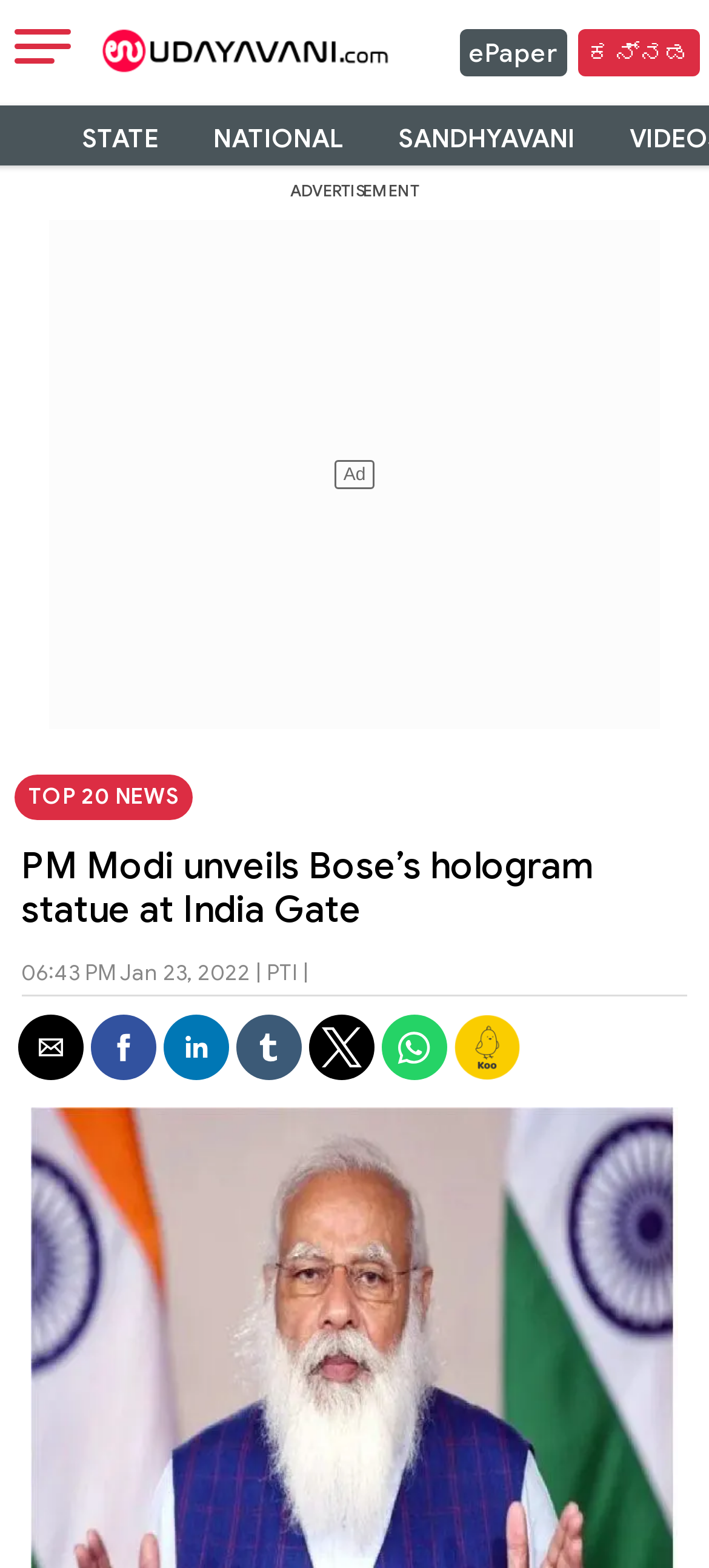Locate the bounding box of the UI element described in the following text: "ePaper".

[0.648, 0.019, 0.799, 0.049]